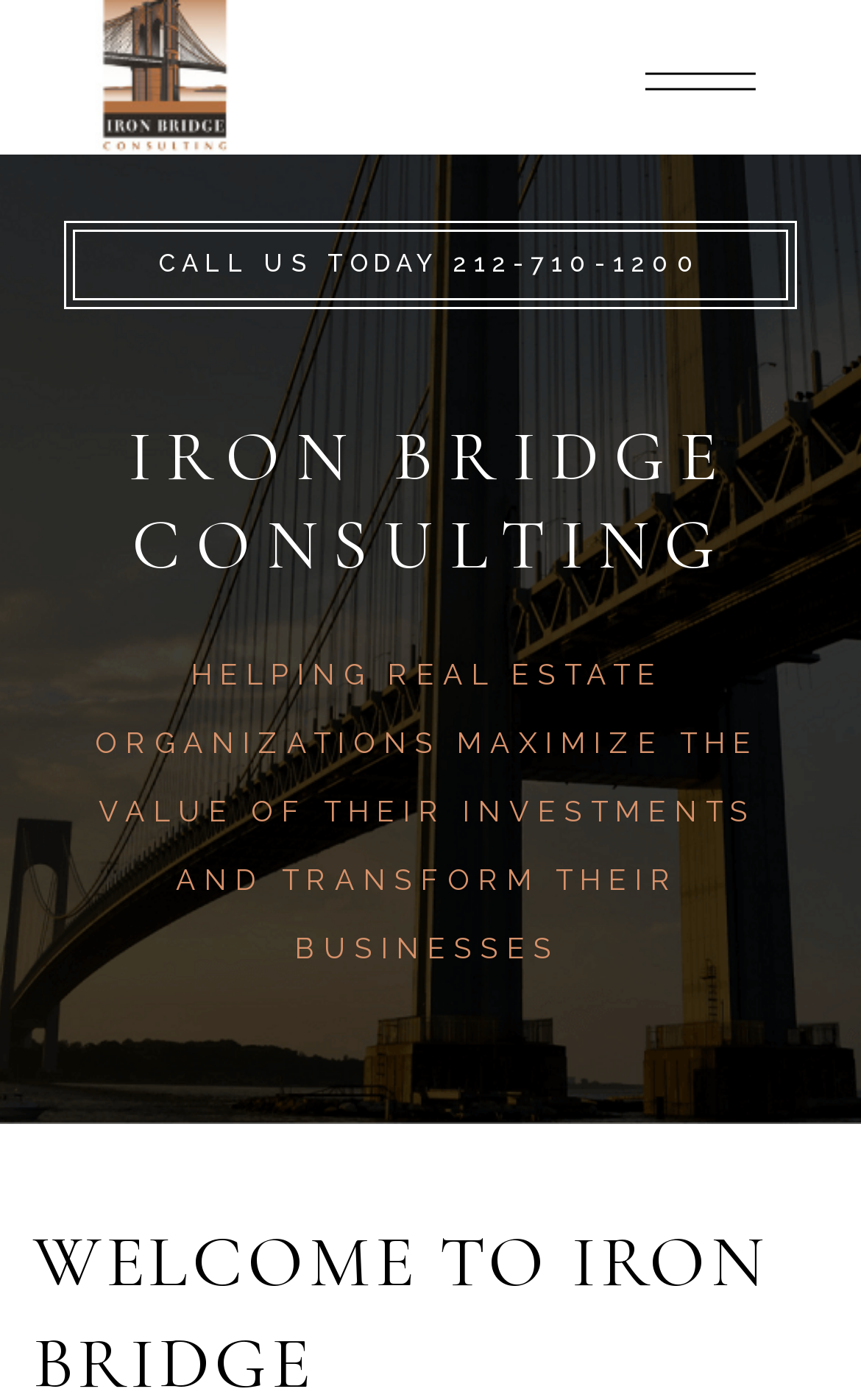Refer to the screenshot and give an in-depth answer to this question: What is the phone number to call?

I found the phone number by looking at the link element with the text 'CALL US TODAY 212-710-1200' which is located at the top of the page.